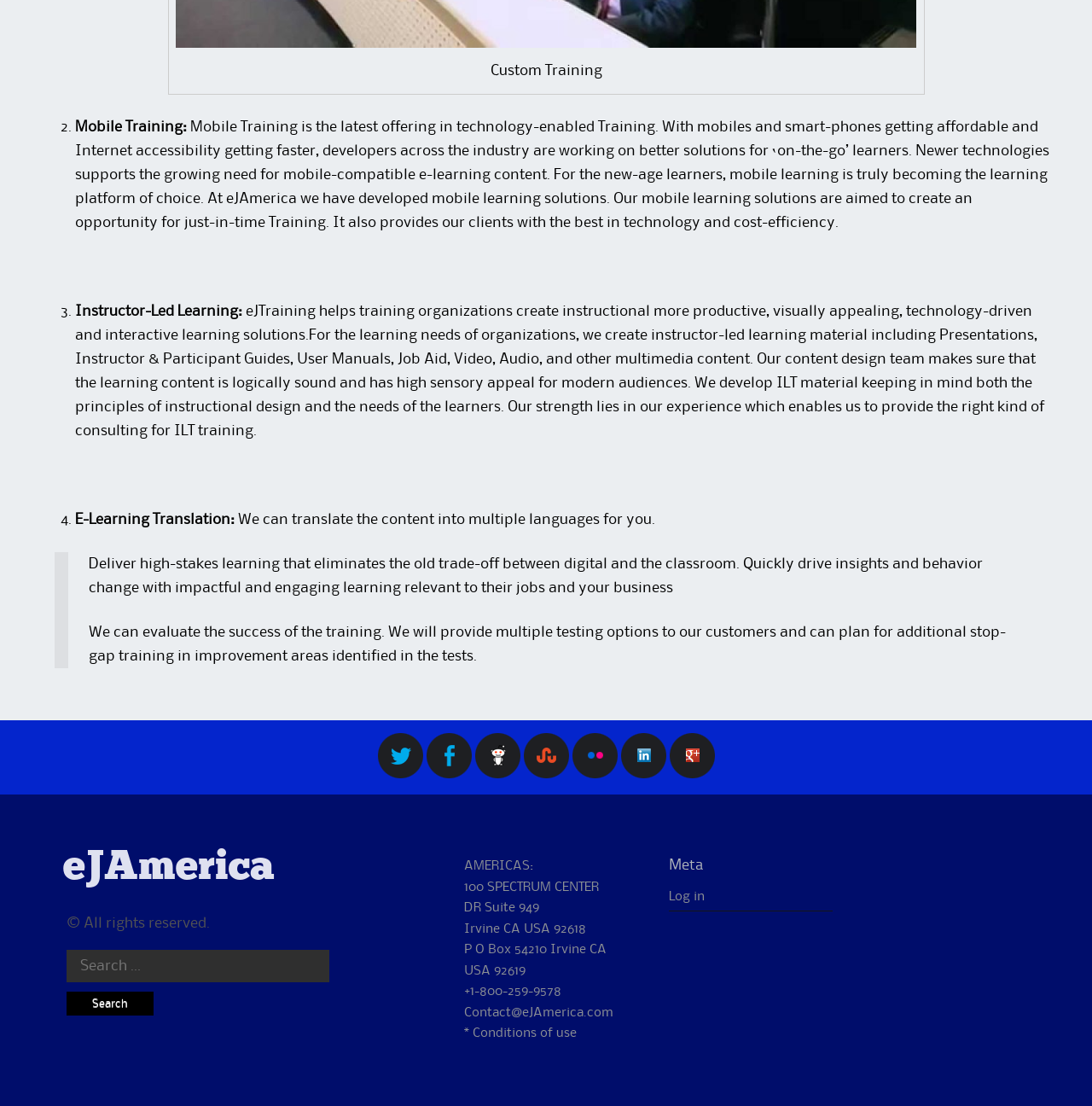What type of training does eJAmerica offer?
Look at the image and provide a detailed response to the question.

Based on the webpage content, eJAmerica offers three types of training: Mobile Training, Instructor-Led Learning, and E-Learning Translation. This can be inferred from the list markers and corresponding text descriptions.